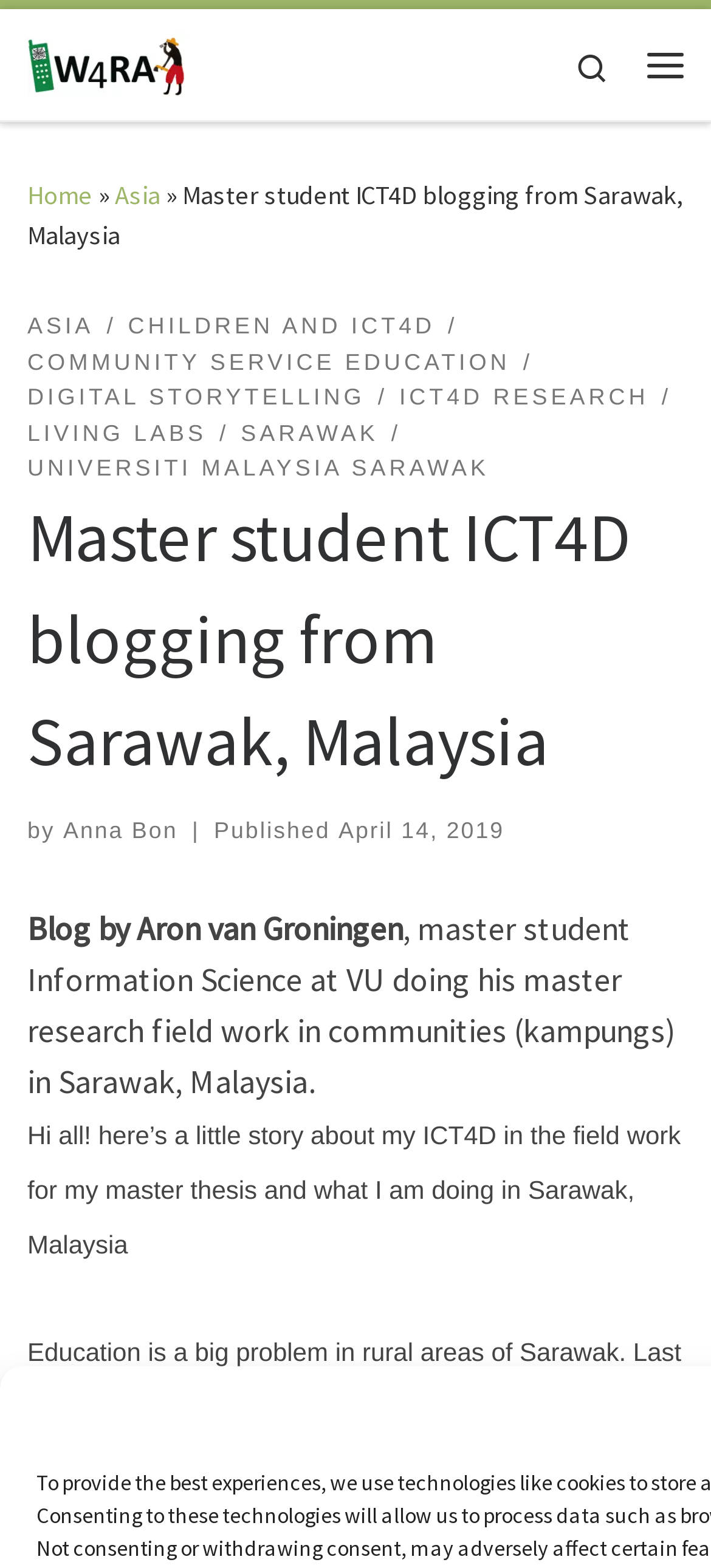Reply to the question with a single word or phrase:
What is the date of the blog post?

April 14, 2019